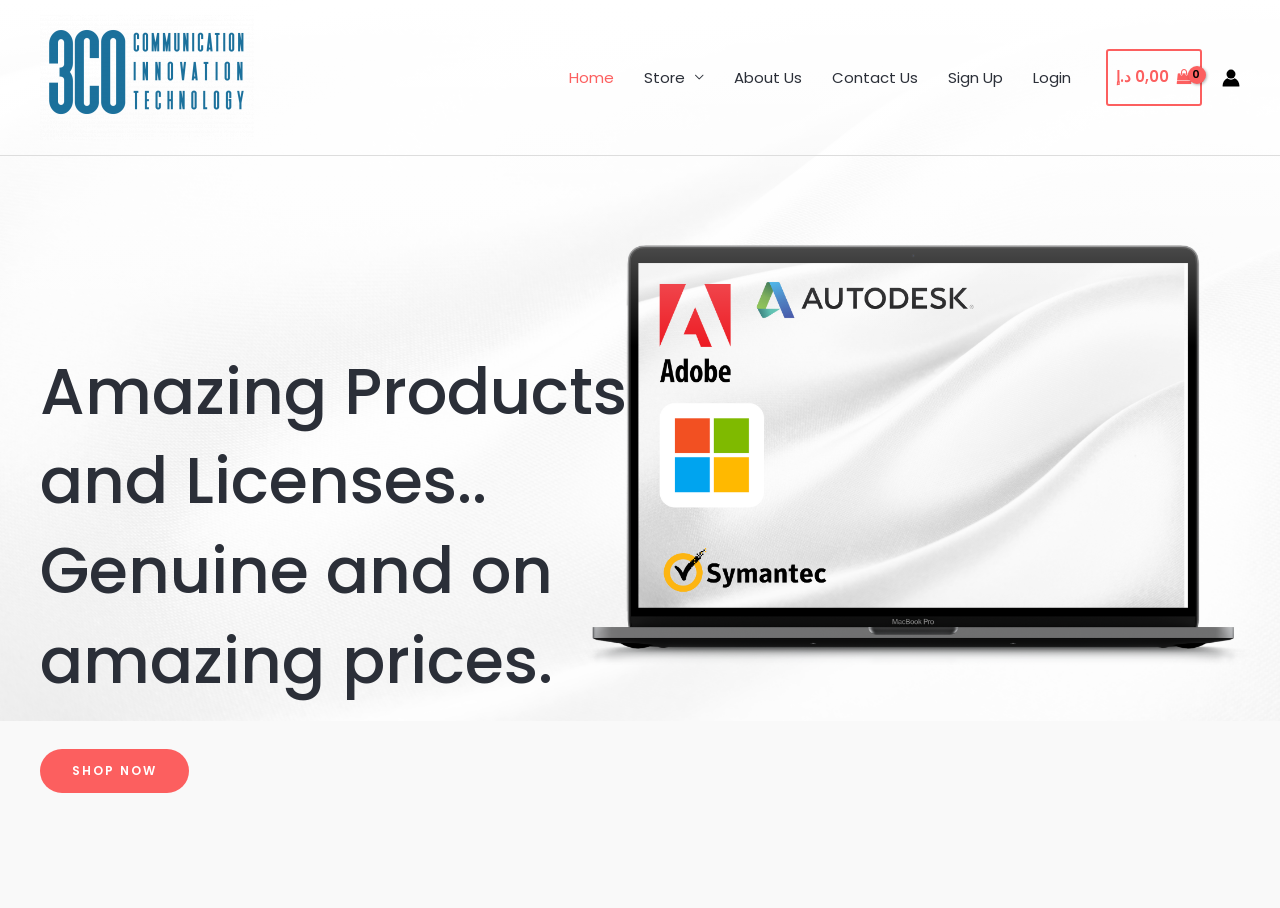Identify the bounding box coordinates for the region to click in order to carry out this instruction: "view shopping cart". Provide the coordinates using four float numbers between 0 and 1, formatted as [left, top, right, bottom].

[0.864, 0.054, 0.939, 0.116]